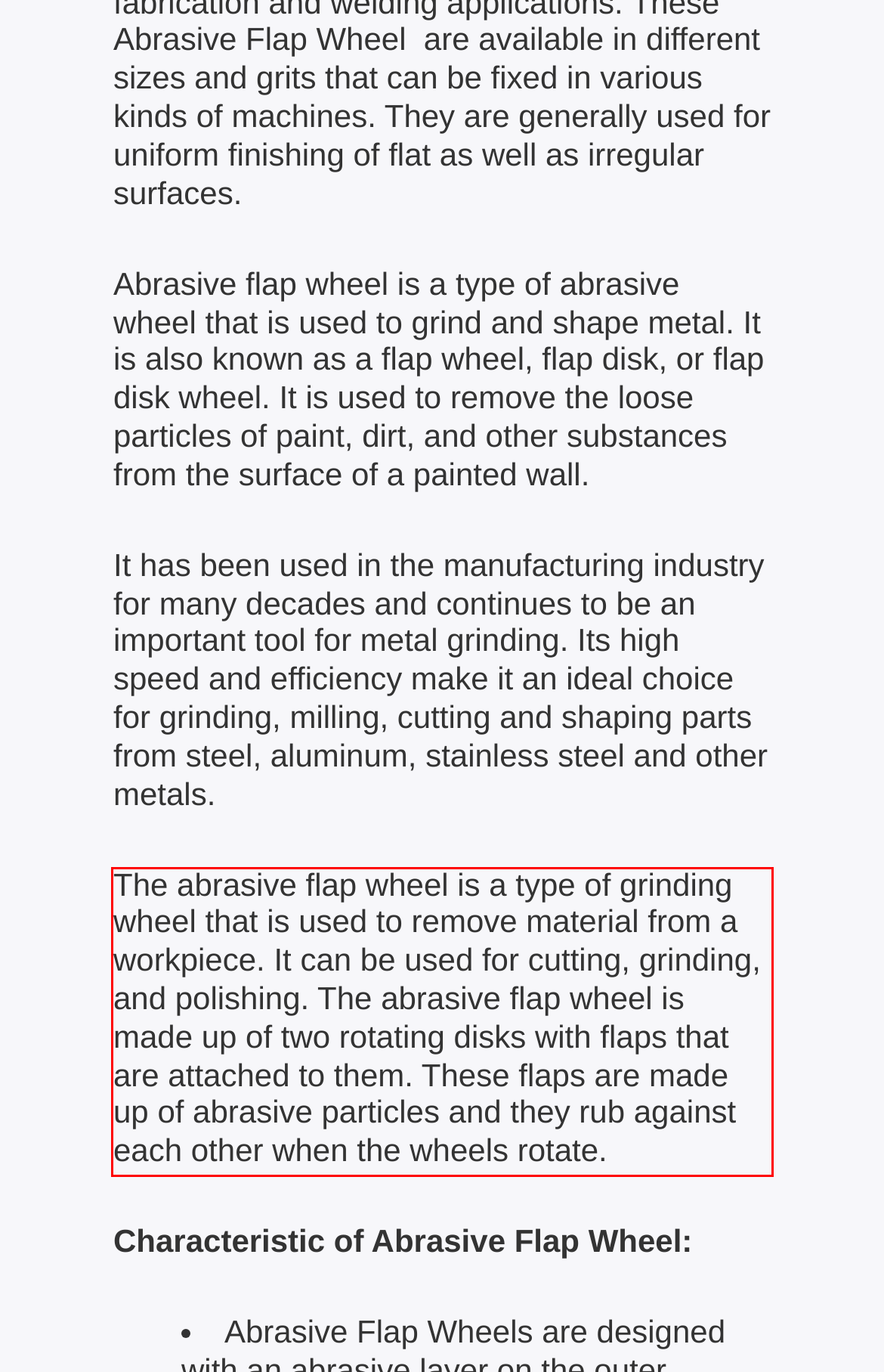Examine the webpage screenshot, find the red bounding box, and extract the text content within this marked area.

The abrasive flap wheel is a type of grinding wheel that is used to remove material from a workpiece. It can be used for cutting, grinding, and polishing. The abrasive flap wheel is made up of two rotating disks with flaps that are attached to them. These flaps are made up of abrasive particles and they rub against each other when the wheels rotate.